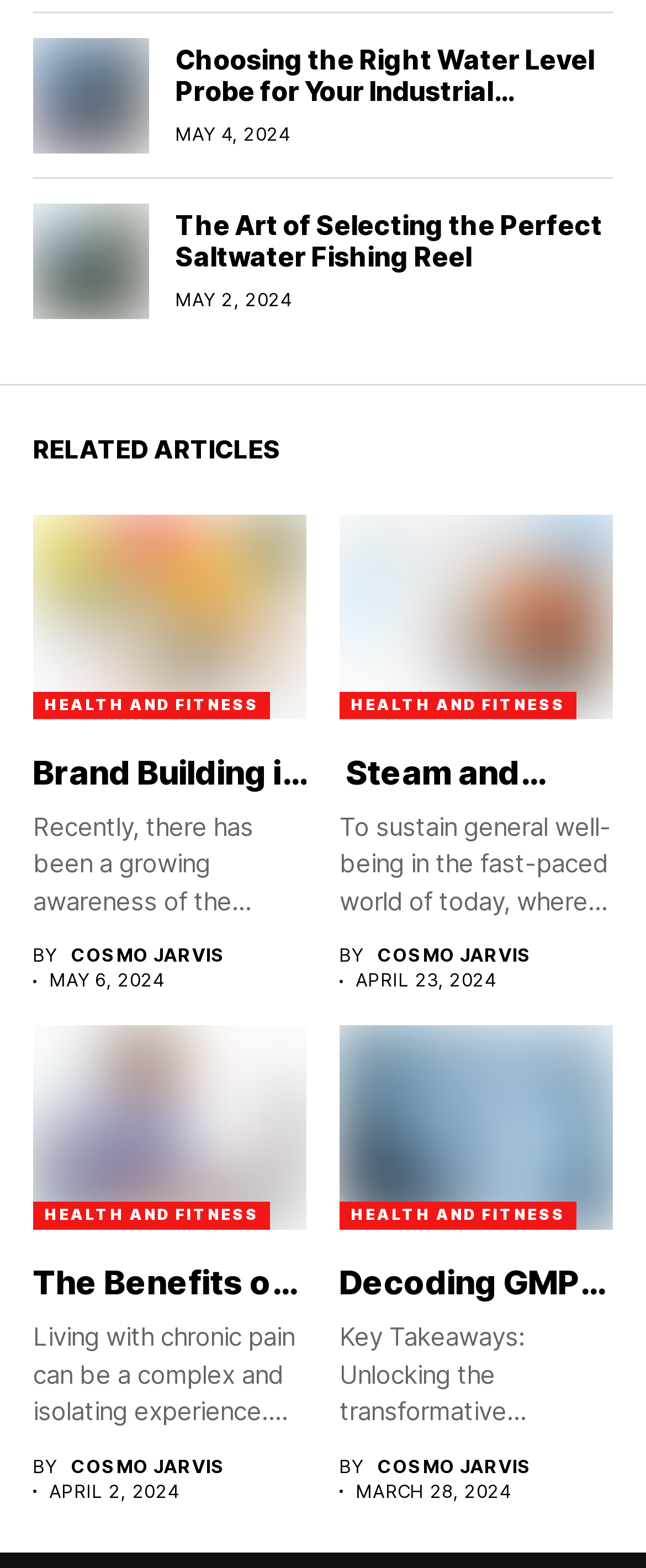Identify the bounding box coordinates of the region I need to click to complete this instruction: "Click the link to read about choosing the right water level probe".

[0.272, 0.027, 0.921, 0.089]